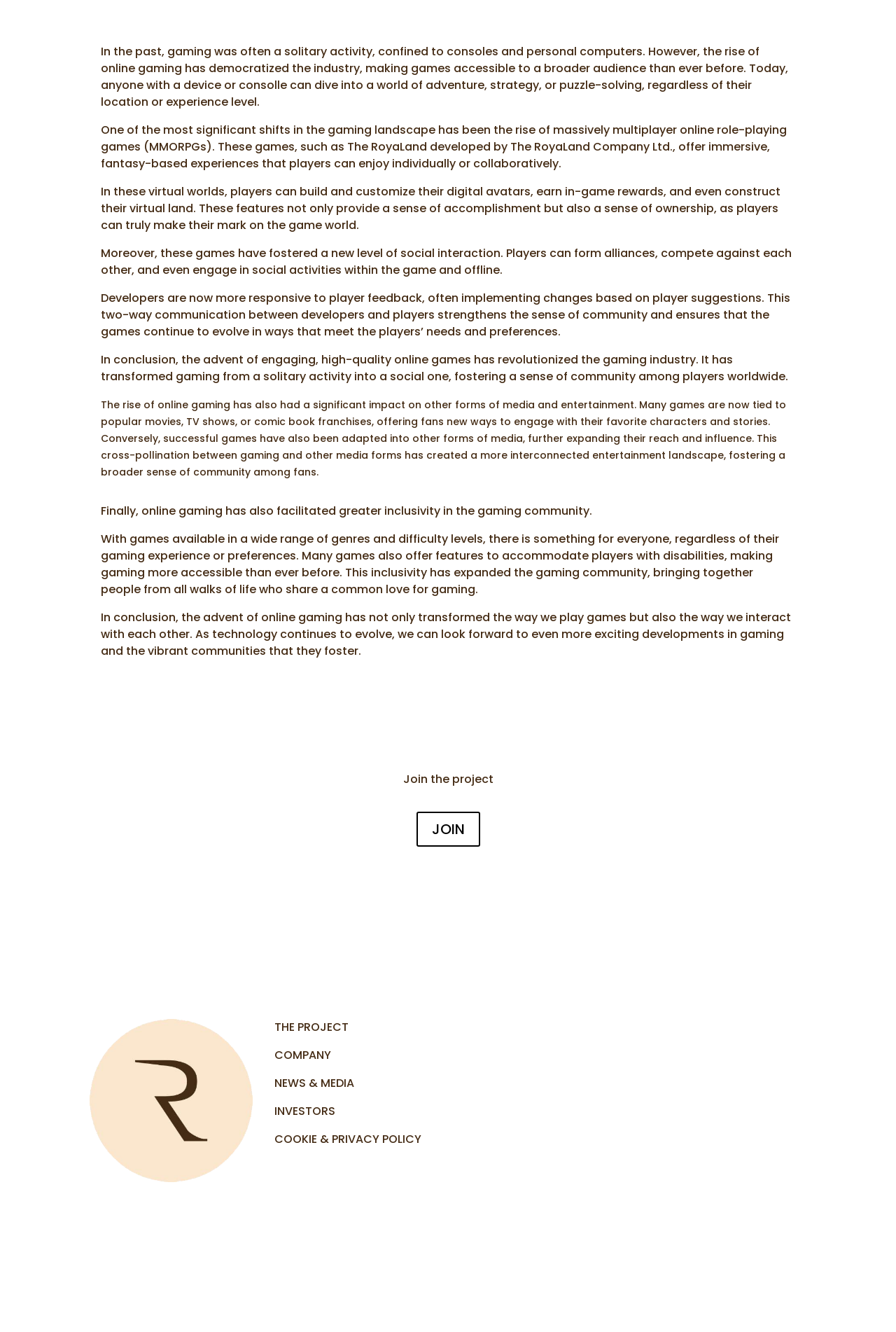Using the provided element description "NEWS & MEDIA", determine the bounding box coordinates of the UI element.

[0.306, 0.807, 0.395, 0.819]